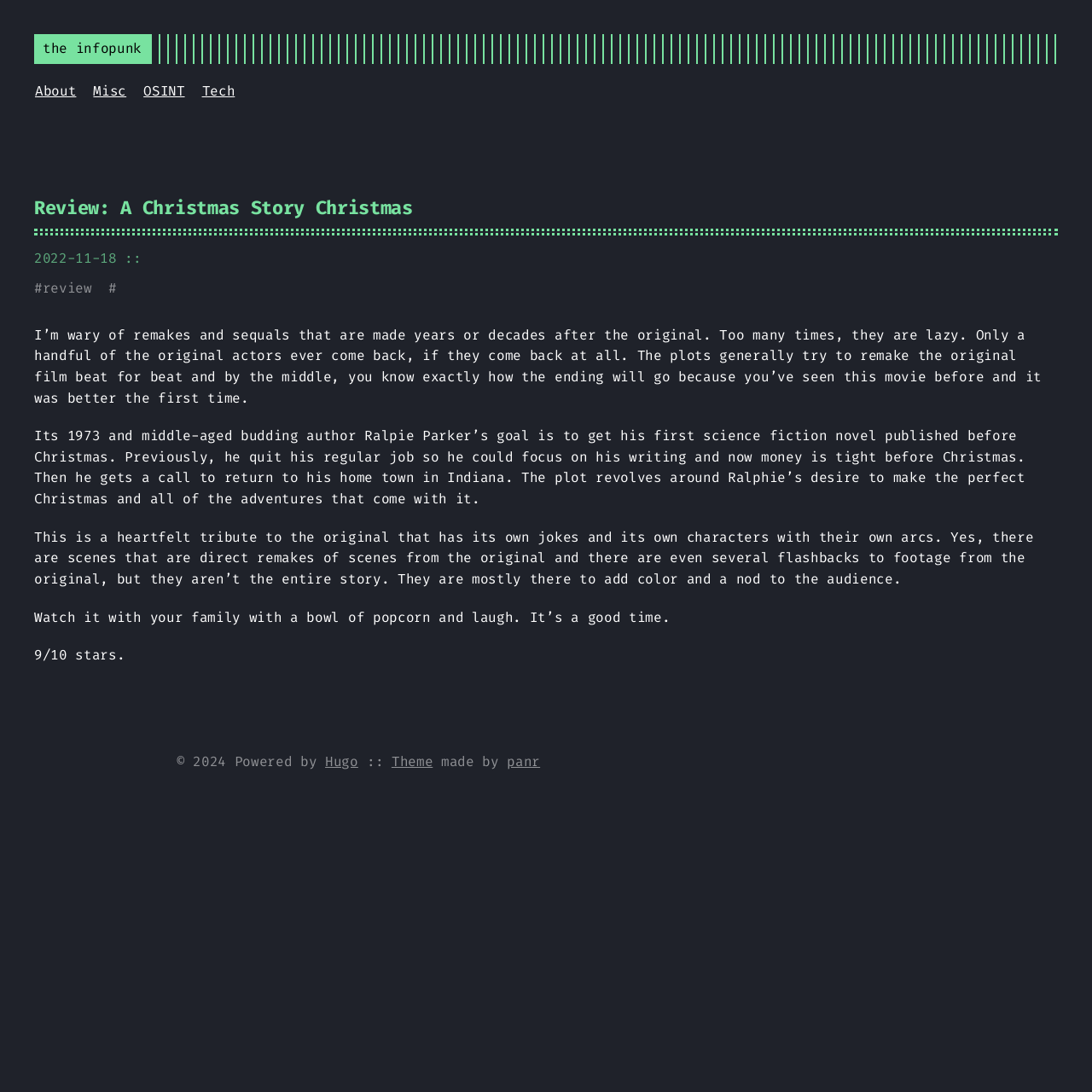Locate the bounding box coordinates of the element's region that should be clicked to carry out the following instruction: "visit the About page". The coordinates need to be four float numbers between 0 and 1, i.e., [left, top, right, bottom].

[0.032, 0.075, 0.07, 0.091]